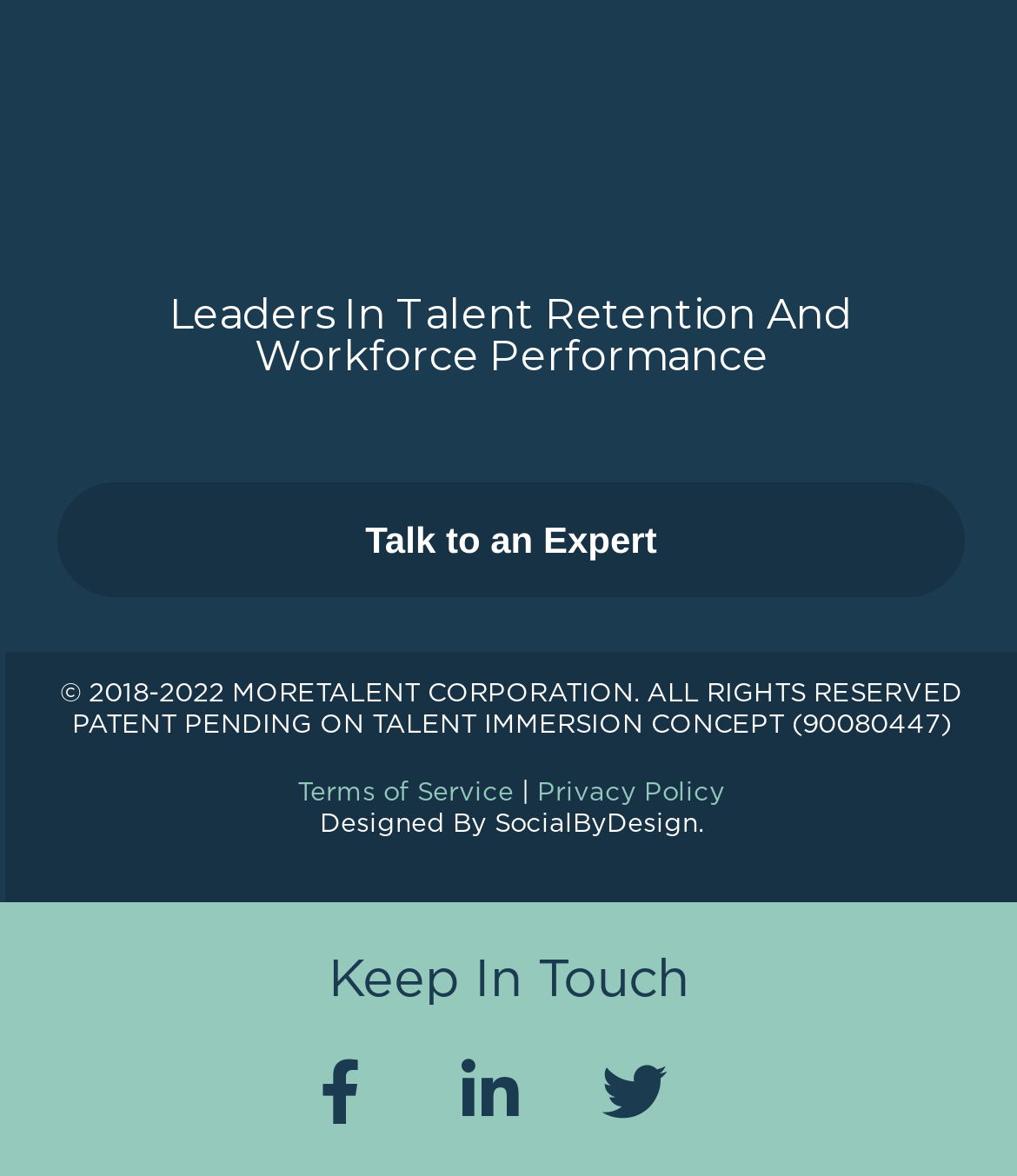Who designed the webpage?
Please answer the question with a detailed and comprehensive explanation.

The webpage credits 'SocialByDesign.' for its design, as mentioned at the bottom of the page. This suggests that SocialByDesign is a design agency or firm that created the webpage.